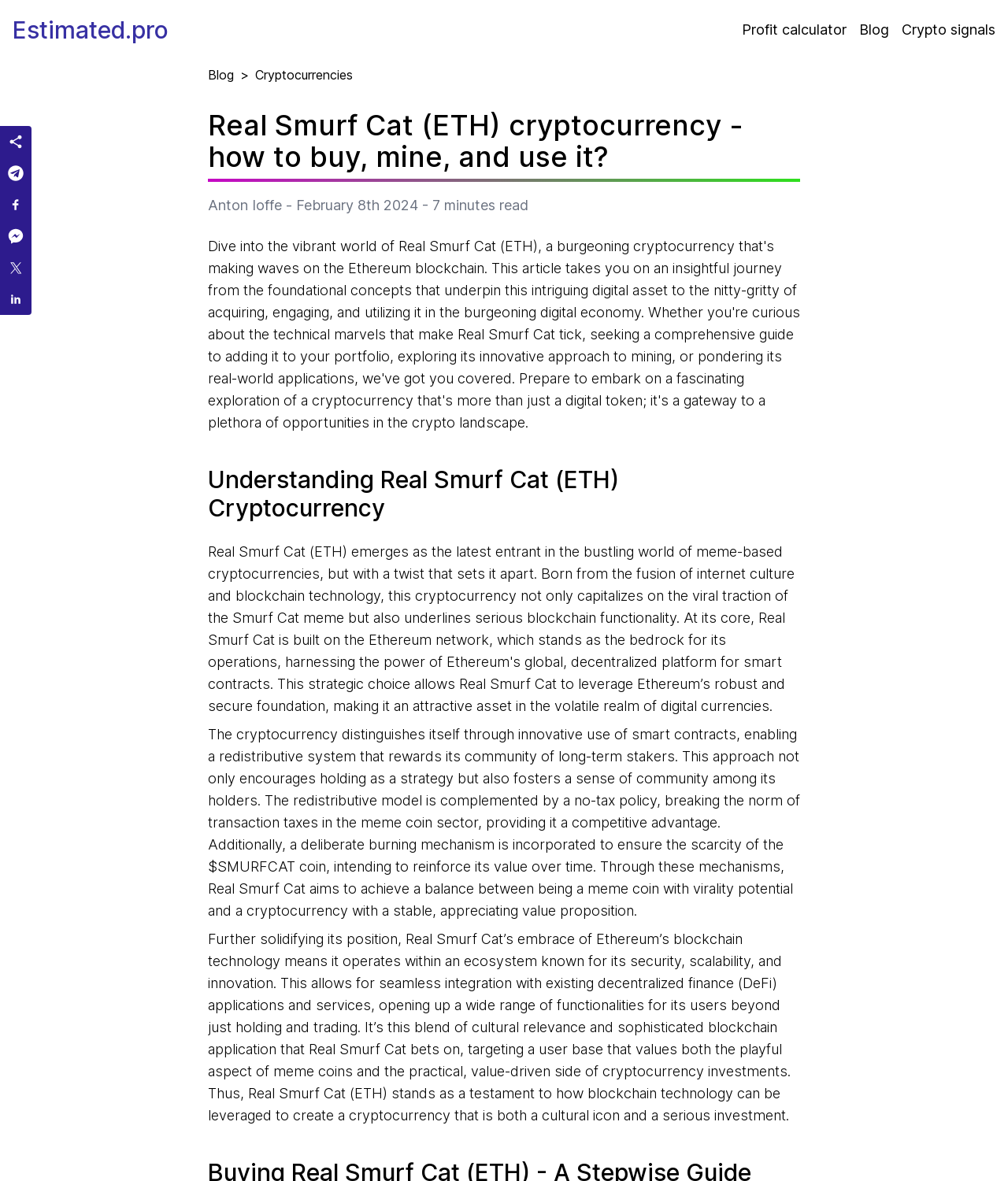Who is the author of the article?
Use the image to answer the question with a single word or phrase.

Anton Ioffe